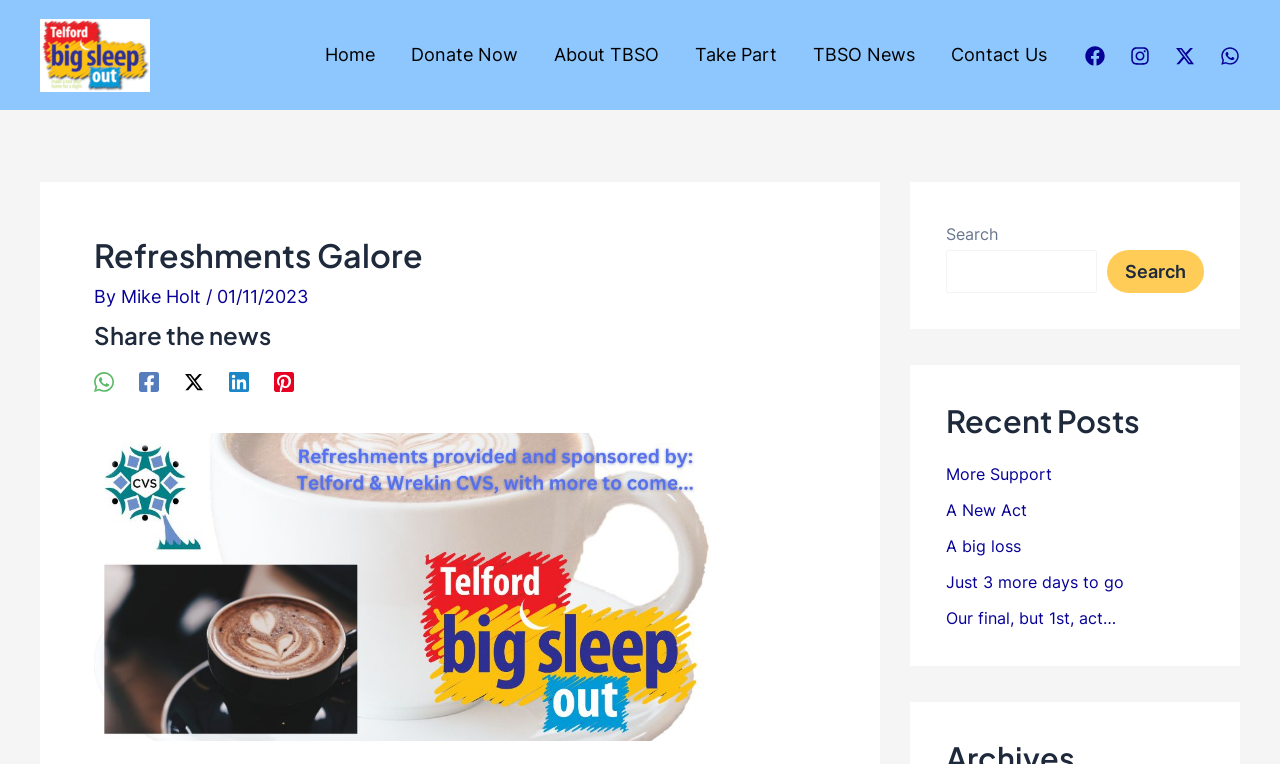Highlight the bounding box coordinates of the element you need to click to perform the following instruction: "Visit the Telford Big Sleepout homepage."

[0.031, 0.056, 0.117, 0.084]